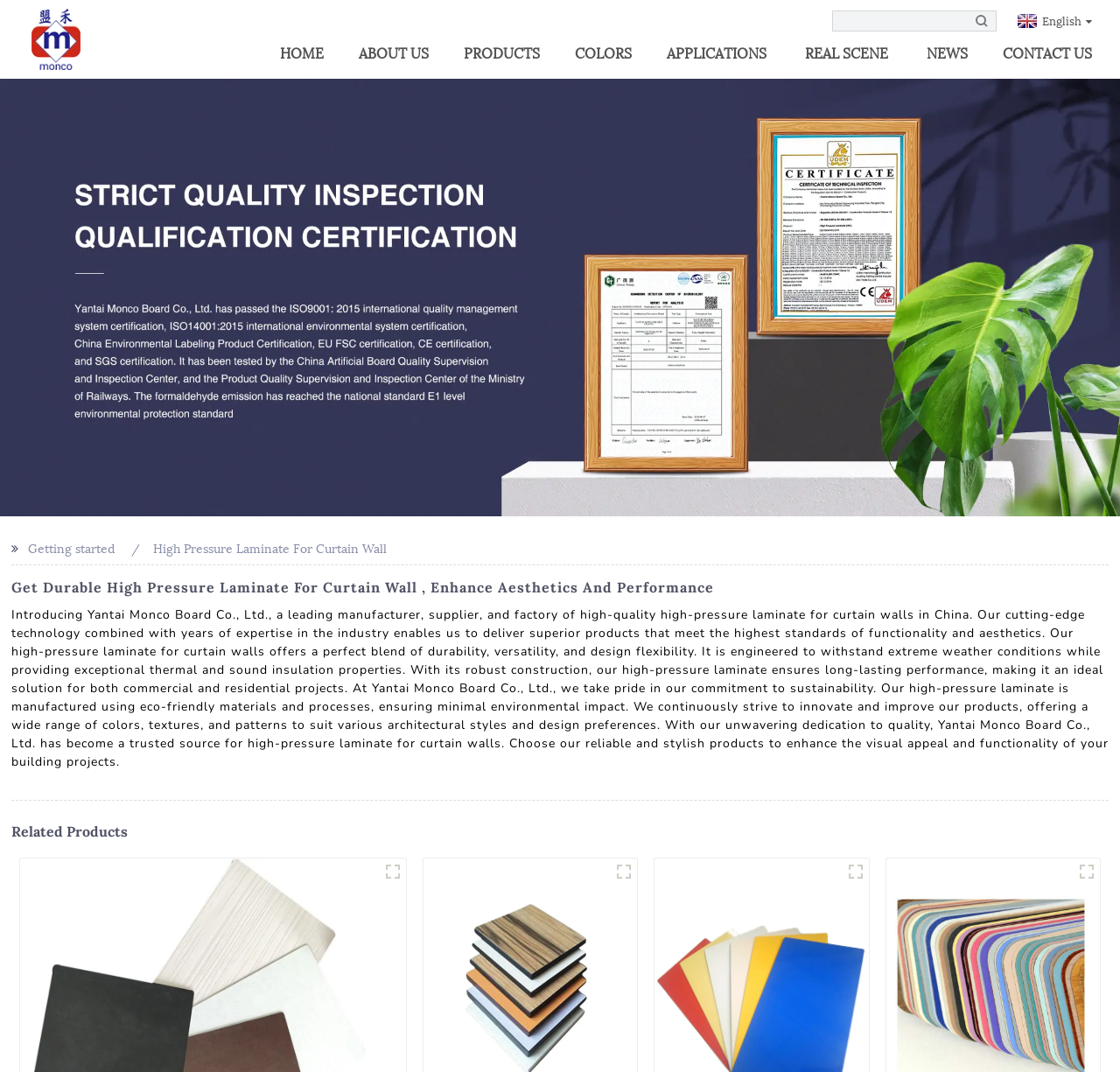Find the bounding box coordinates of the clickable area that will achieve the following instruction: "Click the HOME link".

[0.236, 0.033, 0.303, 0.065]